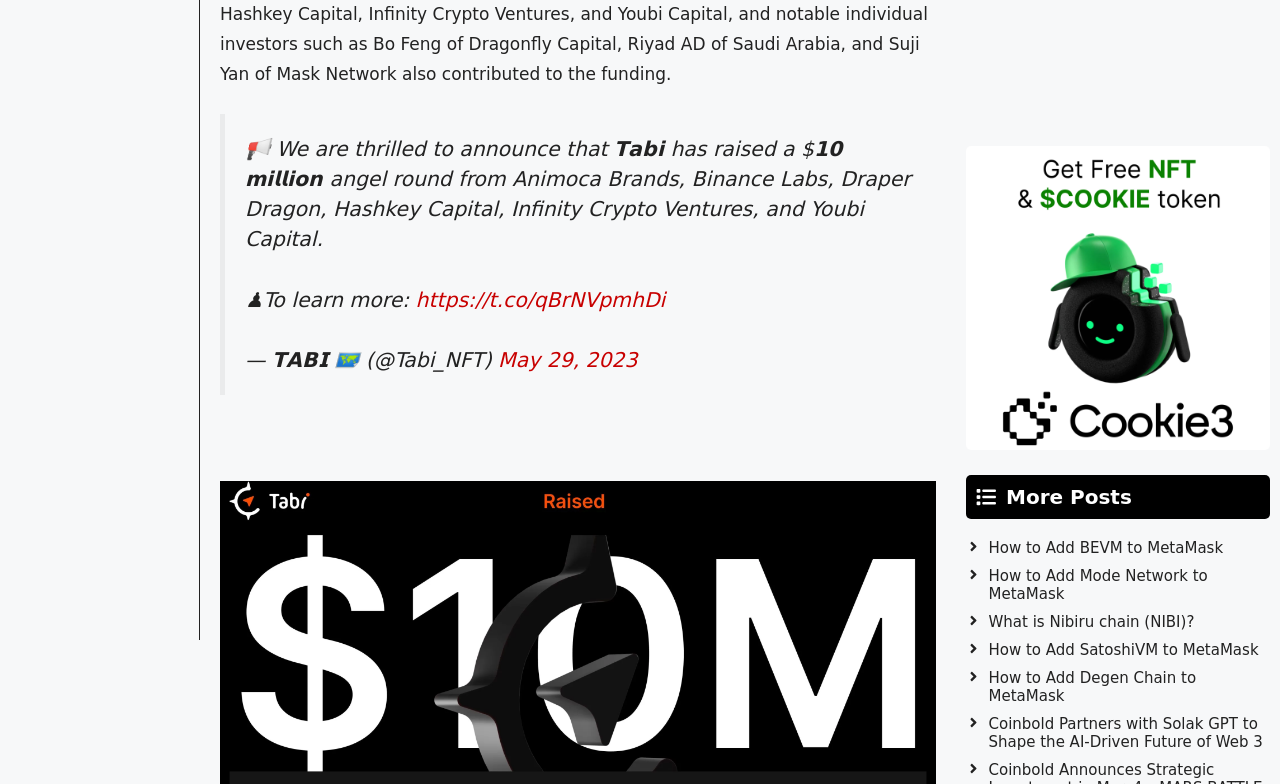Identify the bounding box of the HTML element described here: "What is Nibiru chain (NIBI)?". Provide the coordinates as four float numbers between 0 and 1: [left, top, right, bottom].

[0.772, 0.781, 0.933, 0.804]